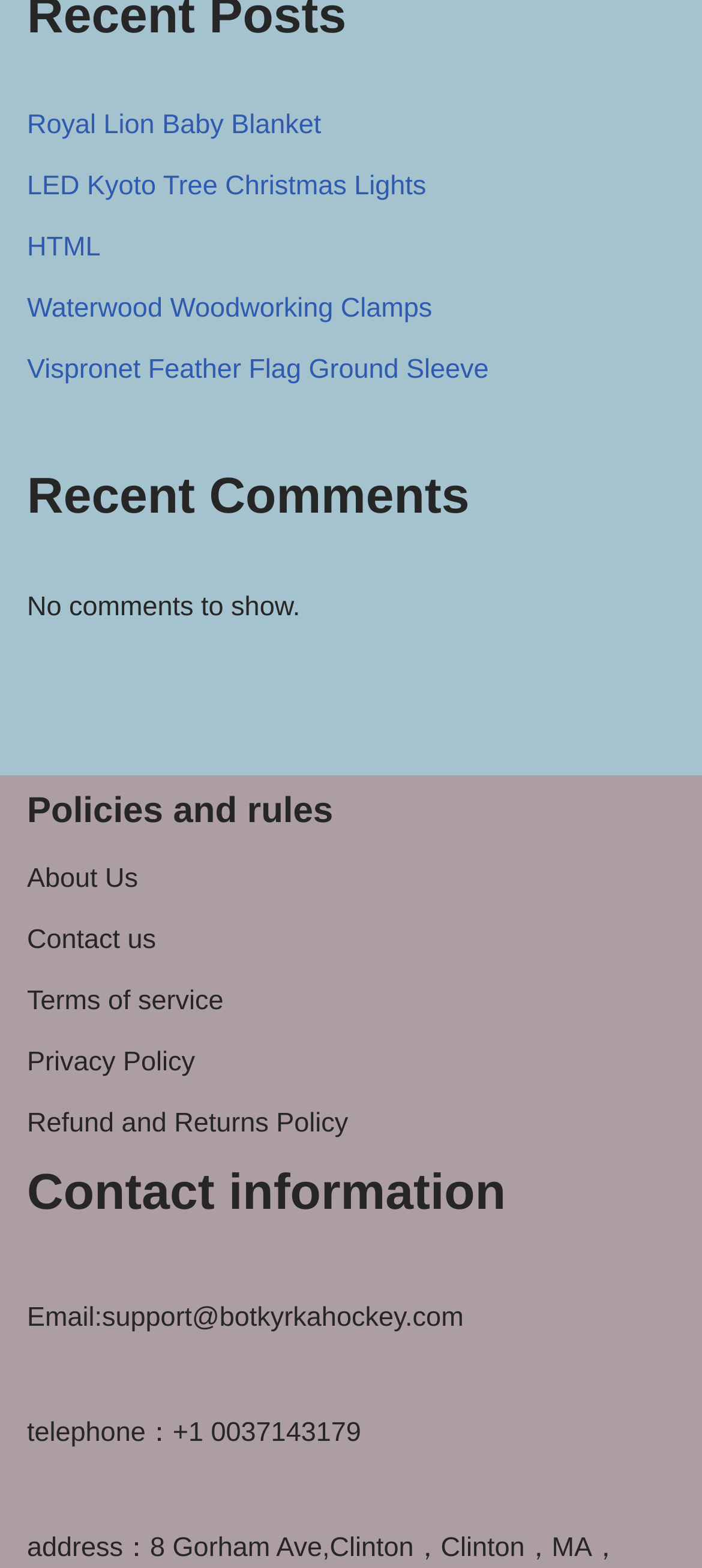Please determine the bounding box coordinates of the clickable area required to carry out the following instruction: "Read Terms of service". The coordinates must be four float numbers between 0 and 1, represented as [left, top, right, bottom].

[0.038, 0.629, 0.318, 0.648]